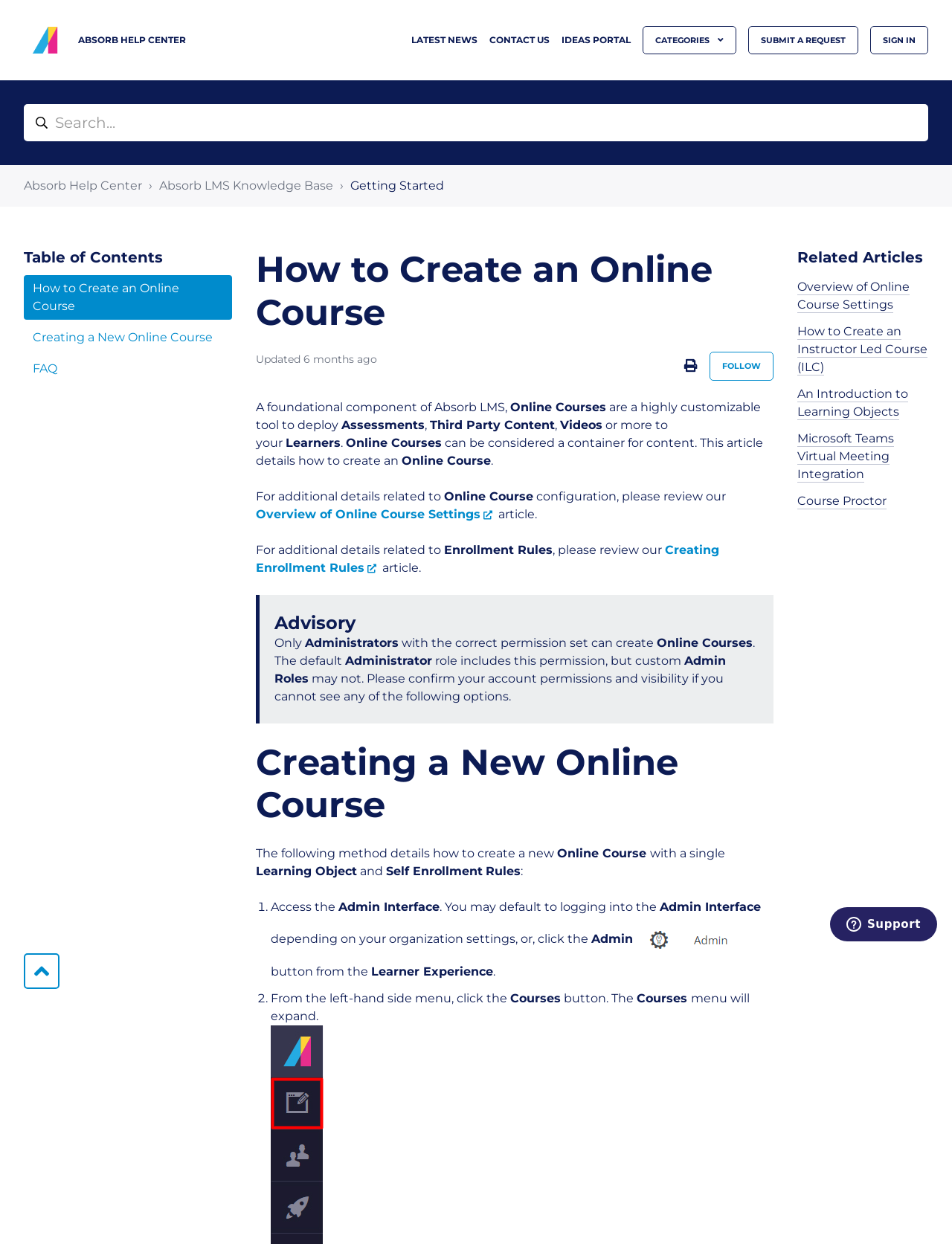Based on the image, provide a detailed response to the question:
Who can create Online Courses?

I found the answer by looking at the StaticText elements that describe the permissions required to create Online Courses. The text 'Only Administrators with the correct permission set can create Online Courses...' suggests that only Administrators can create Online Courses.